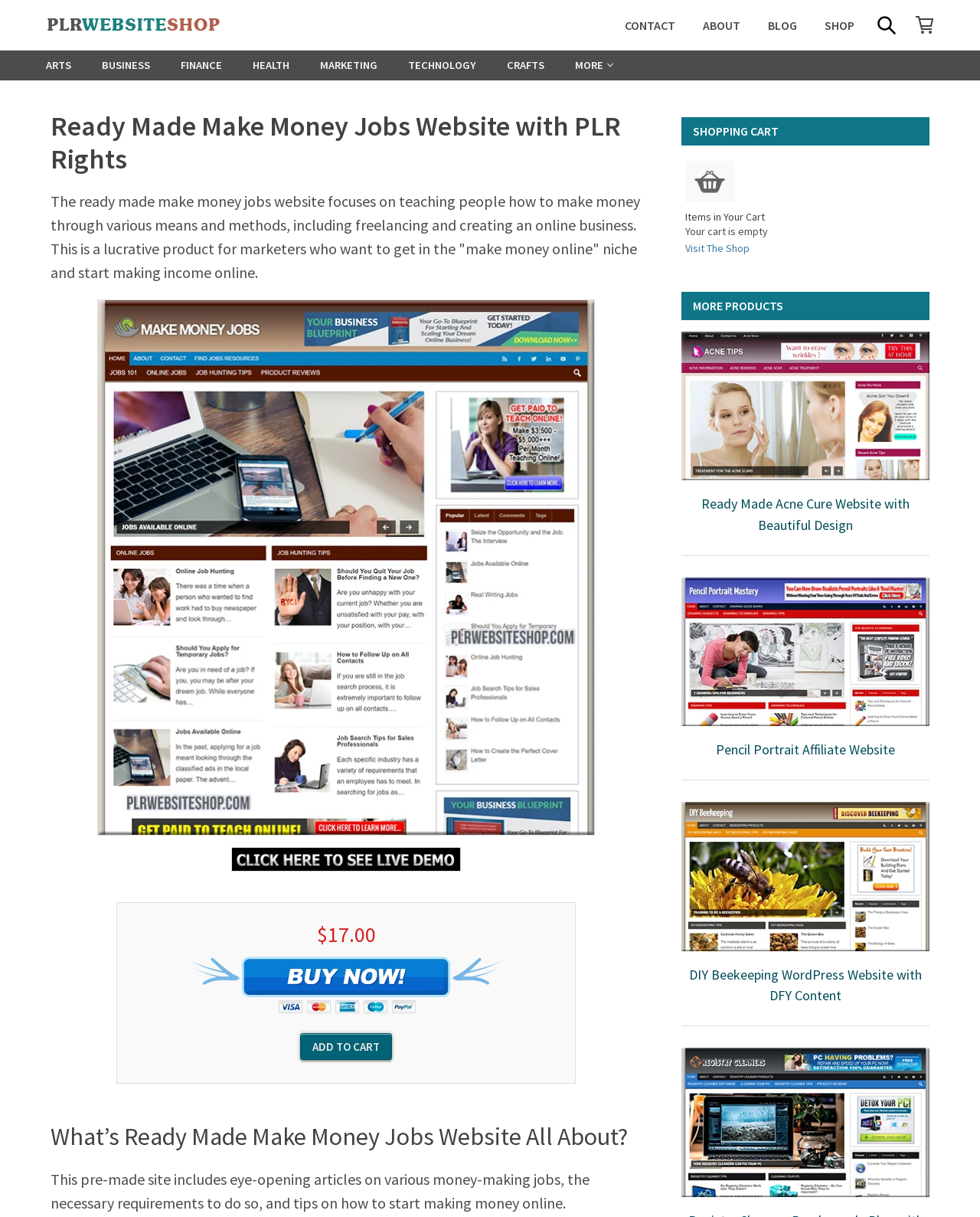Locate the bounding box coordinates of the element that should be clicked to fulfill the instruction: "Visit The Shop".

[0.699, 0.198, 0.765, 0.21]